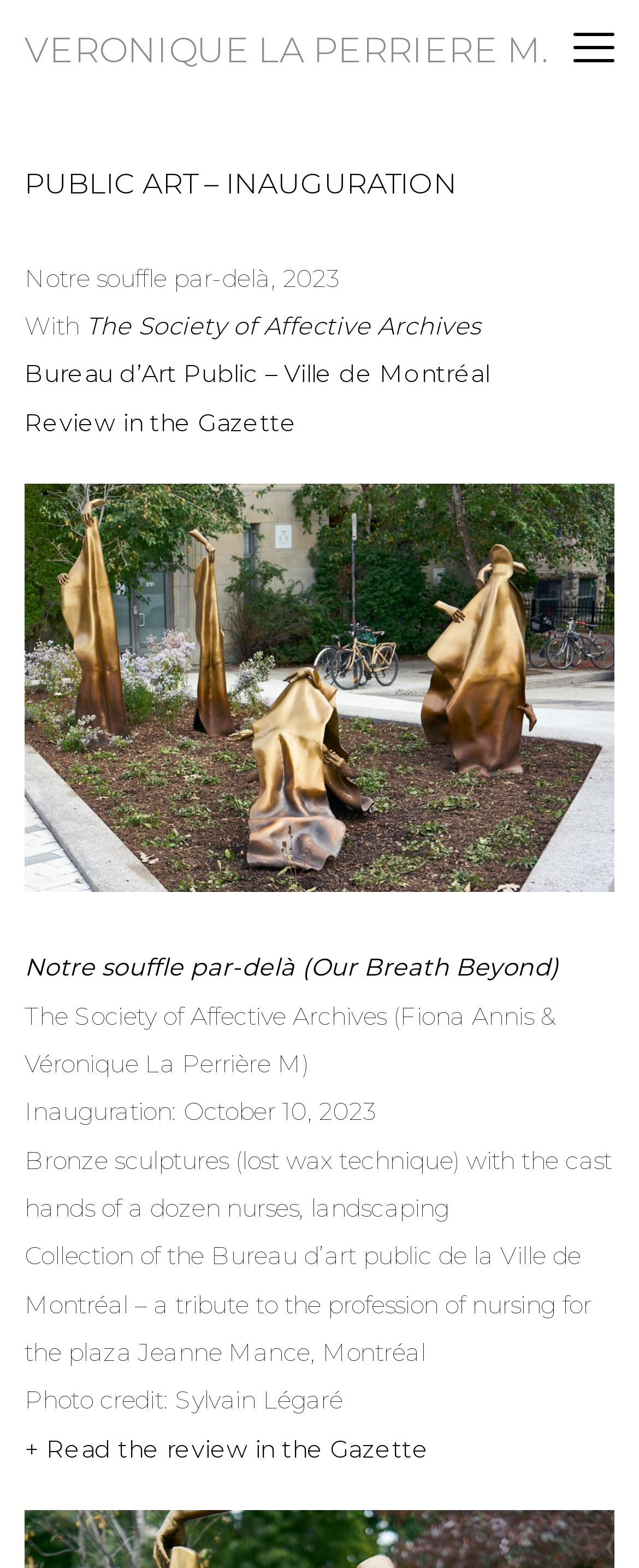What is the main title displayed on this webpage?

PUBLIC ART – INAUGURATION